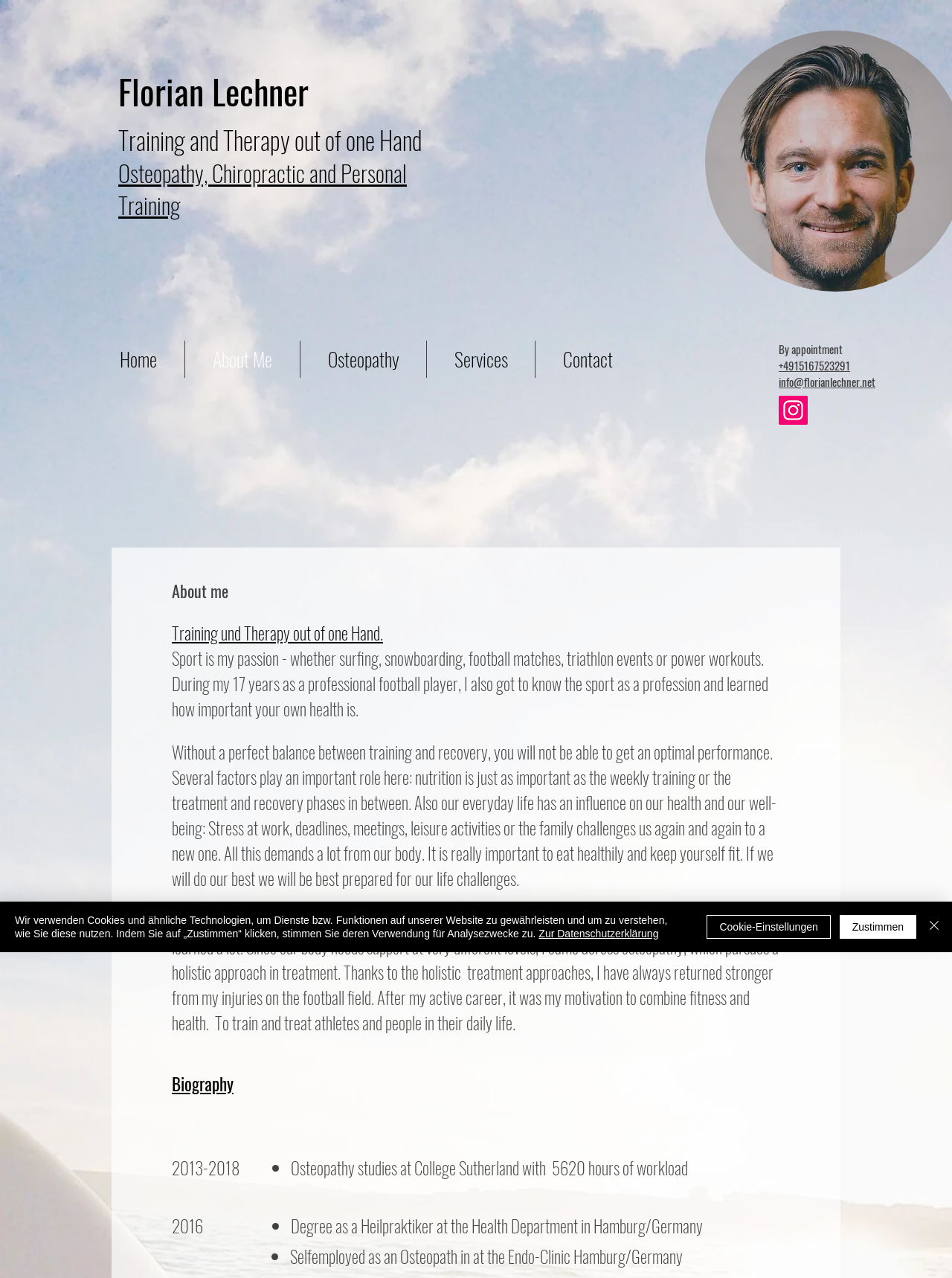Provide the bounding box coordinates of the area you need to click to execute the following instruction: "Click on the 'Home' link".

[0.097, 0.267, 0.194, 0.296]